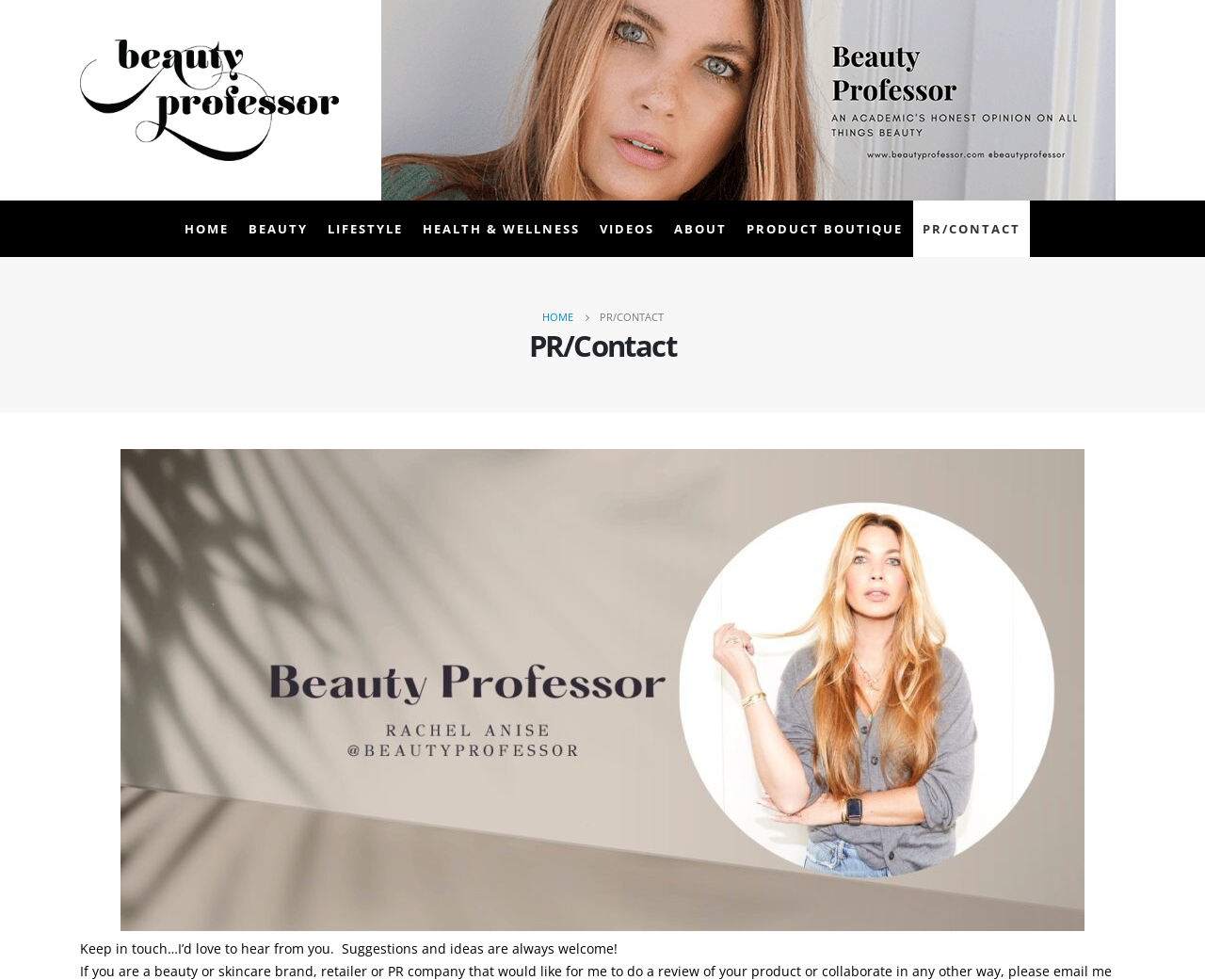Determine the bounding box coordinates for the area you should click to complete the following instruction: "visit the imlive review".

None